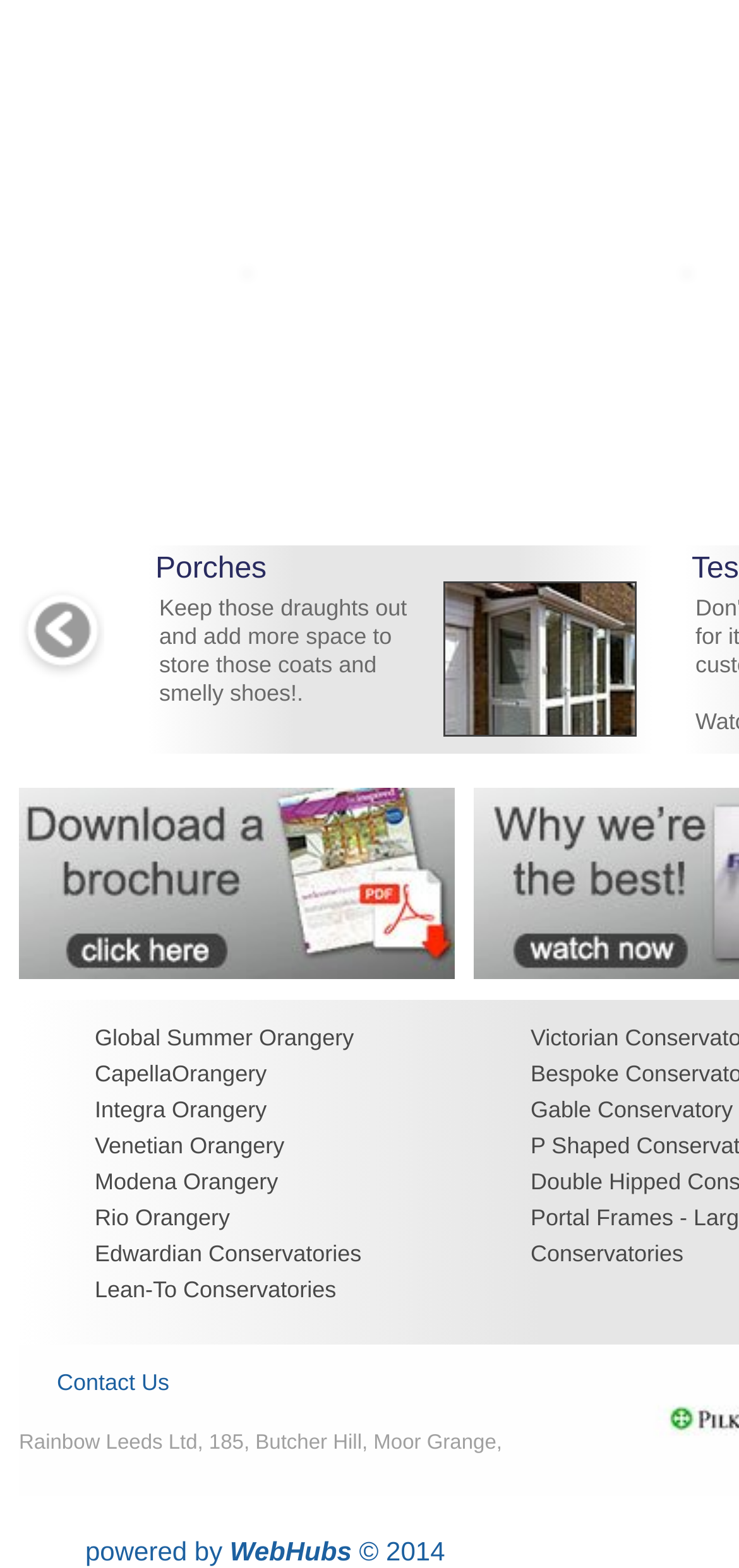Locate the bounding box coordinates of the clickable region necessary to complete the following instruction: "Go to the 'Edwardian Conservatories' page". Provide the coordinates in the format of four float numbers between 0 and 1, i.e., [left, top, right, bottom].

[0.128, 0.791, 0.489, 0.808]